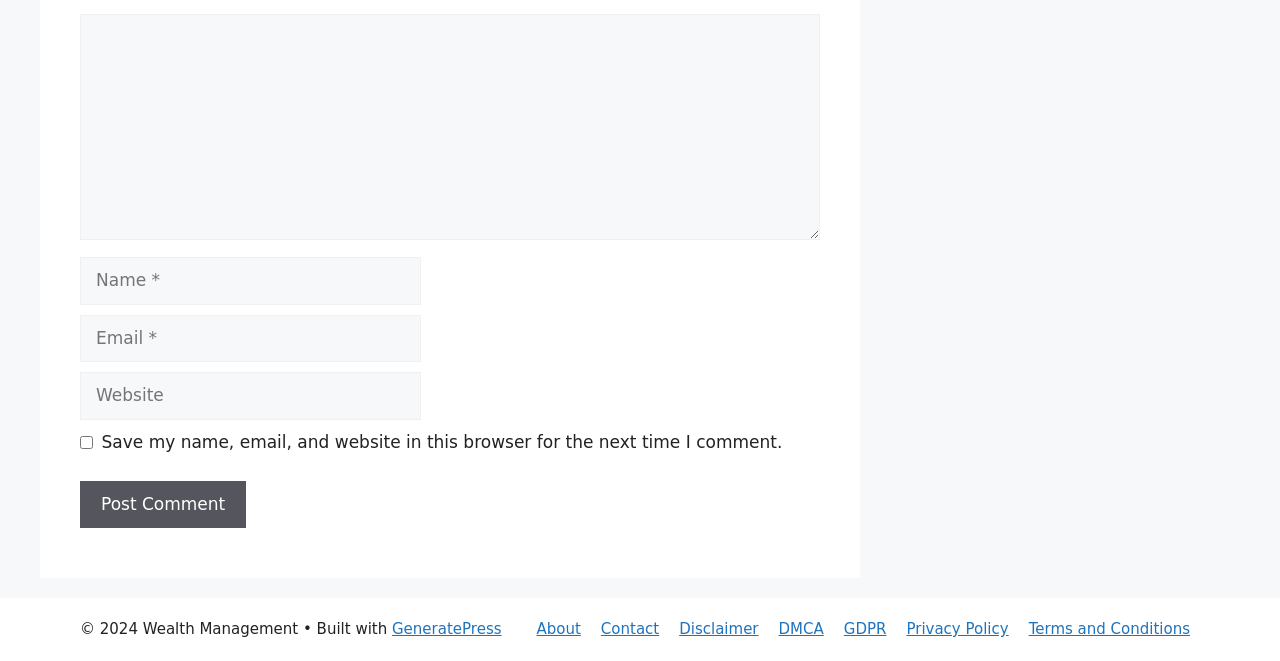Determine the bounding box coordinates of the element that should be clicked to execute the following command: "Click the Post Comment button".

[0.062, 0.727, 0.192, 0.799]